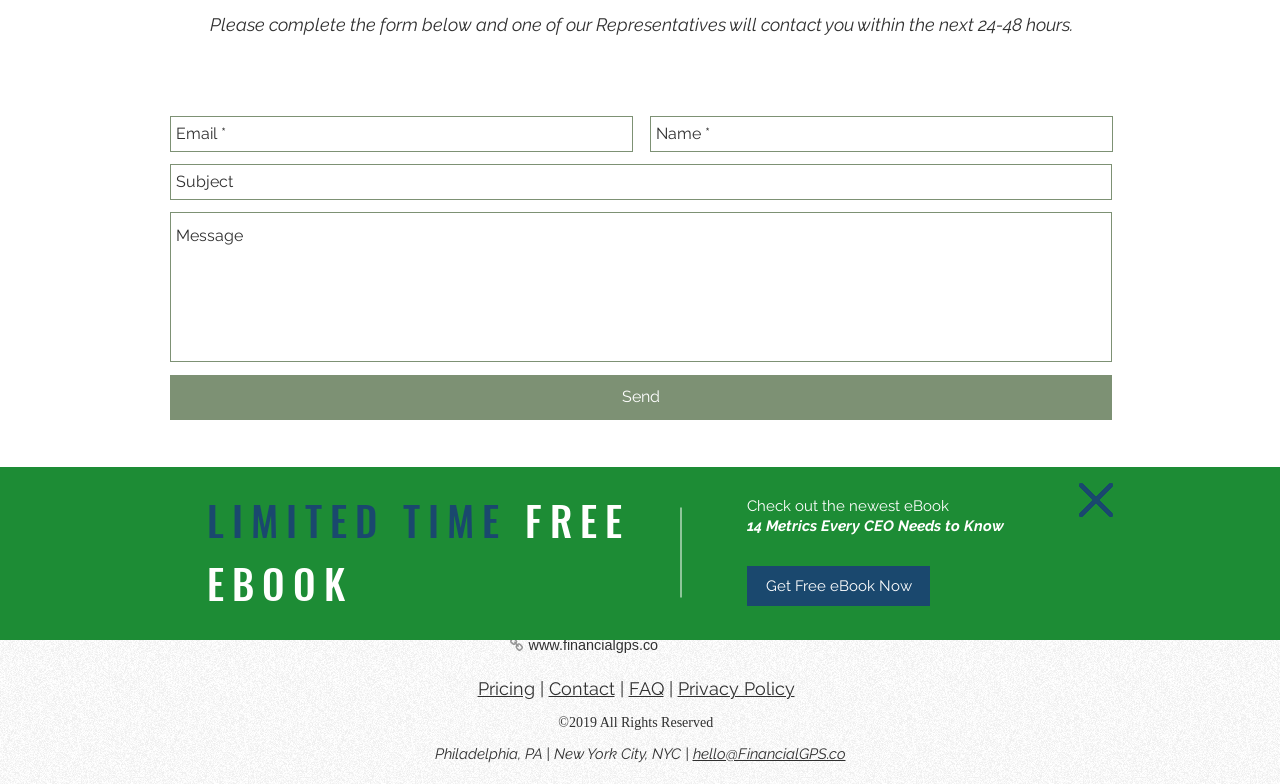Determine the bounding box for the described HTML element: "aria-label="Email *" name="email" placeholder="Email *"". Ensure the coordinates are four float numbers between 0 and 1 in the format [left, top, right, bottom].

[0.133, 0.148, 0.495, 0.194]